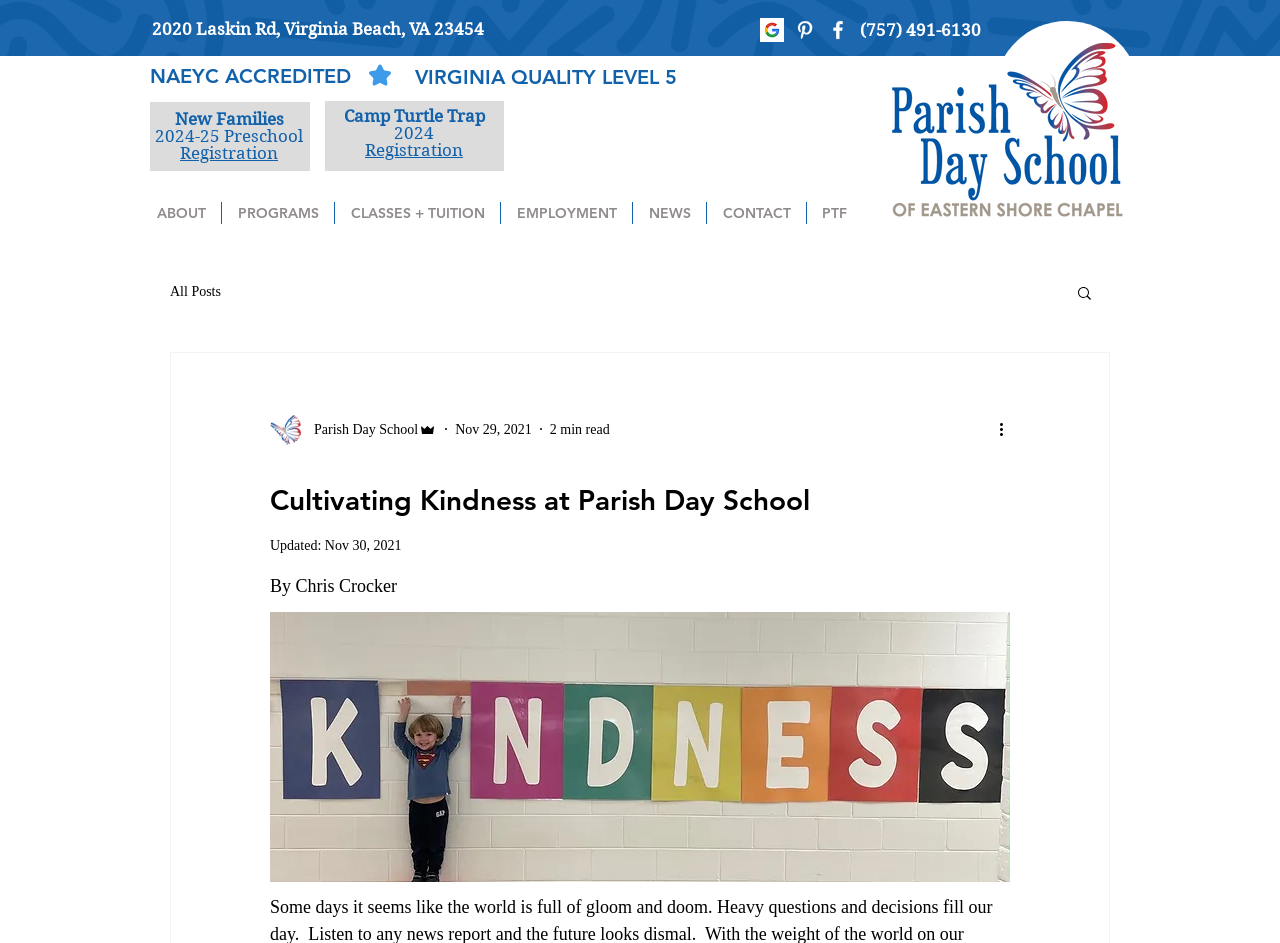Please mark the clickable region by giving the bounding box coordinates needed to complete this instruction: "Read about NAEYC ACCREDITED".

[0.117, 0.068, 0.274, 0.093]